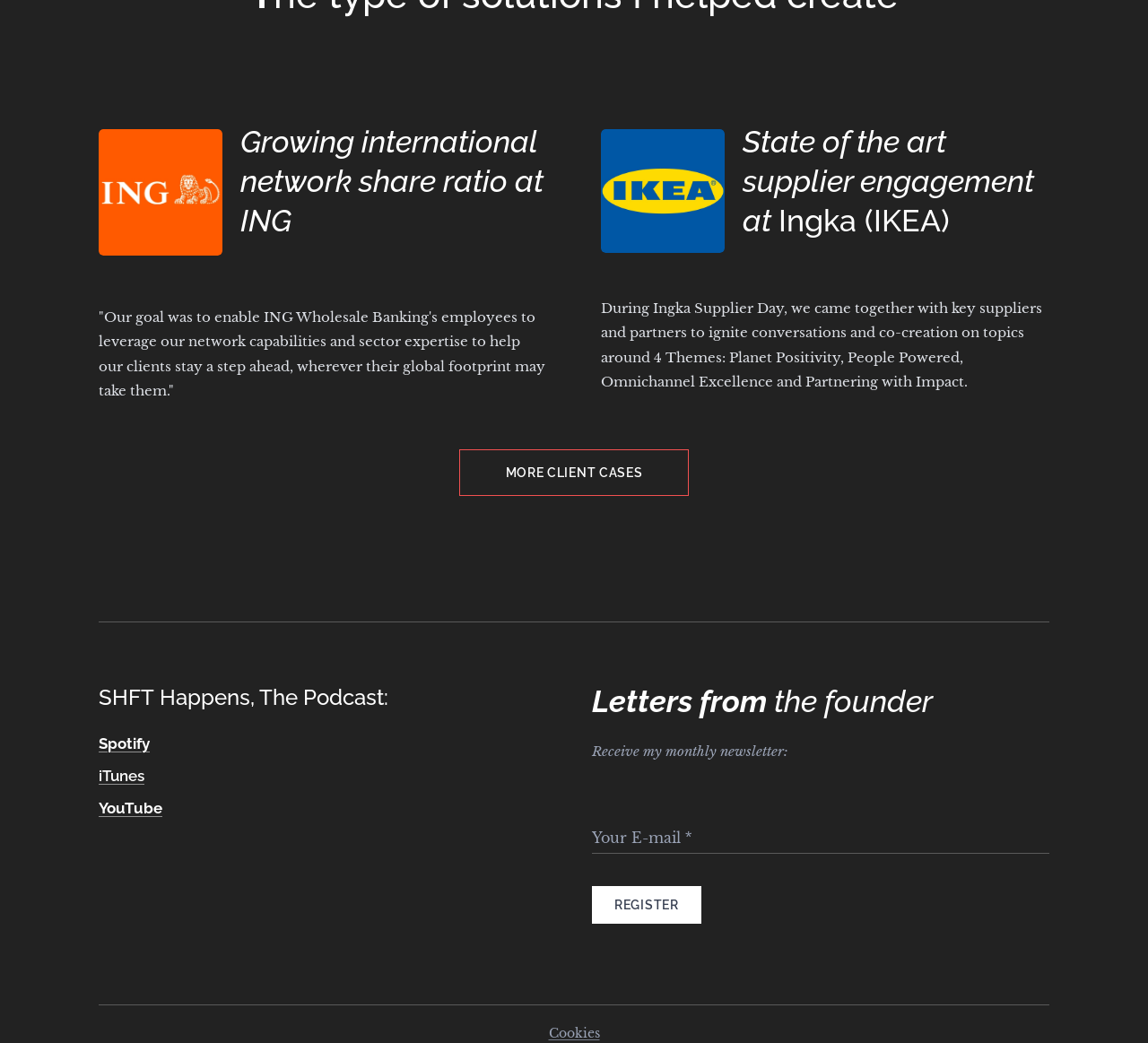Identify the bounding box for the given UI element using the description provided. Coordinates should be in the format (top-left x, top-left y, bottom-right x, bottom-right y) and must be between 0 and 1. Here is the description: iTunes

[0.086, 0.734, 0.126, 0.751]